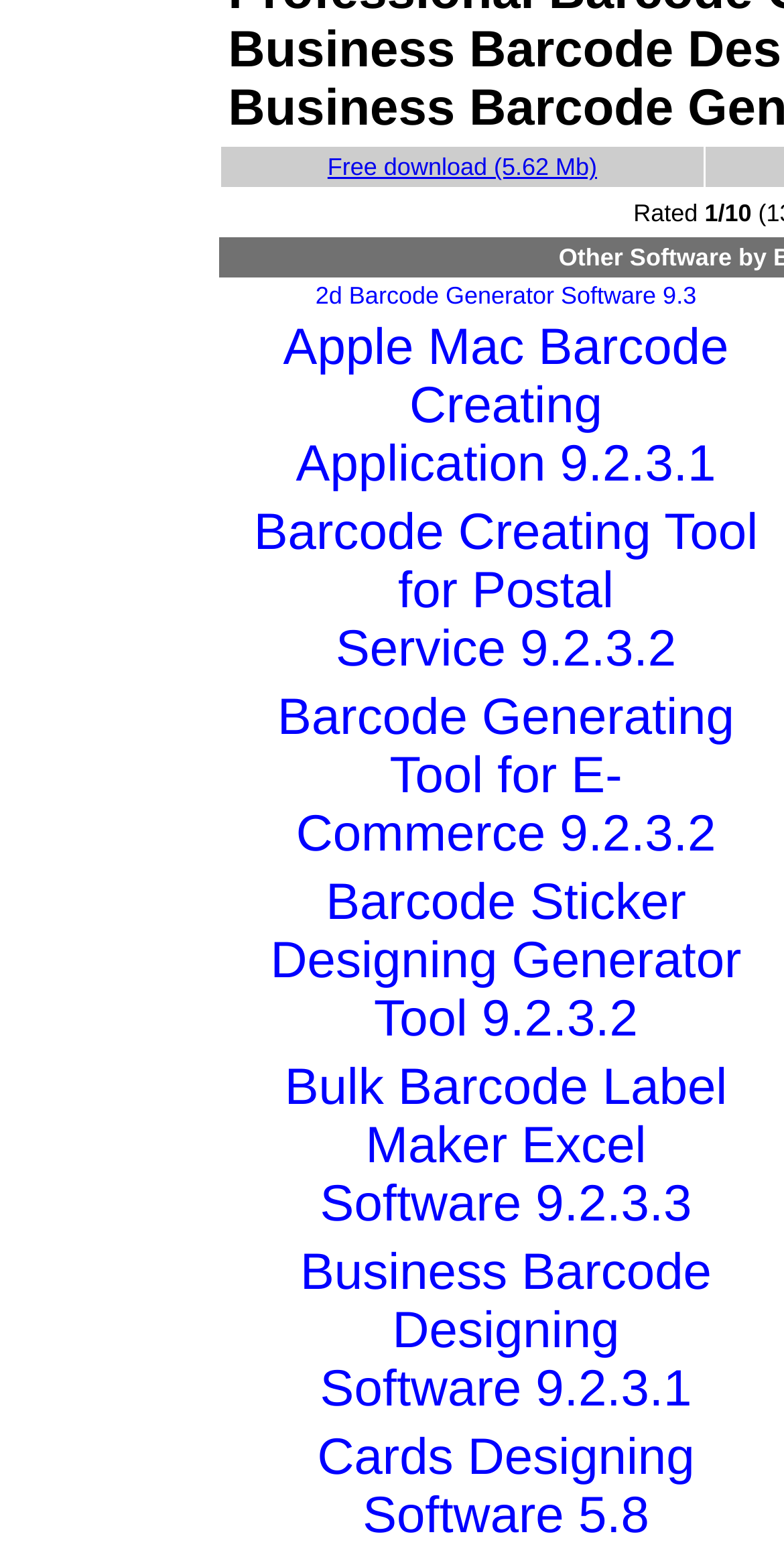Find the bounding box coordinates of the element you need to click on to perform this action: 'Get the Cards Designing Software'. The coordinates should be represented by four float values between 0 and 1, in the format [left, top, right, bottom].

[0.278, 0.913, 1.0, 0.994]